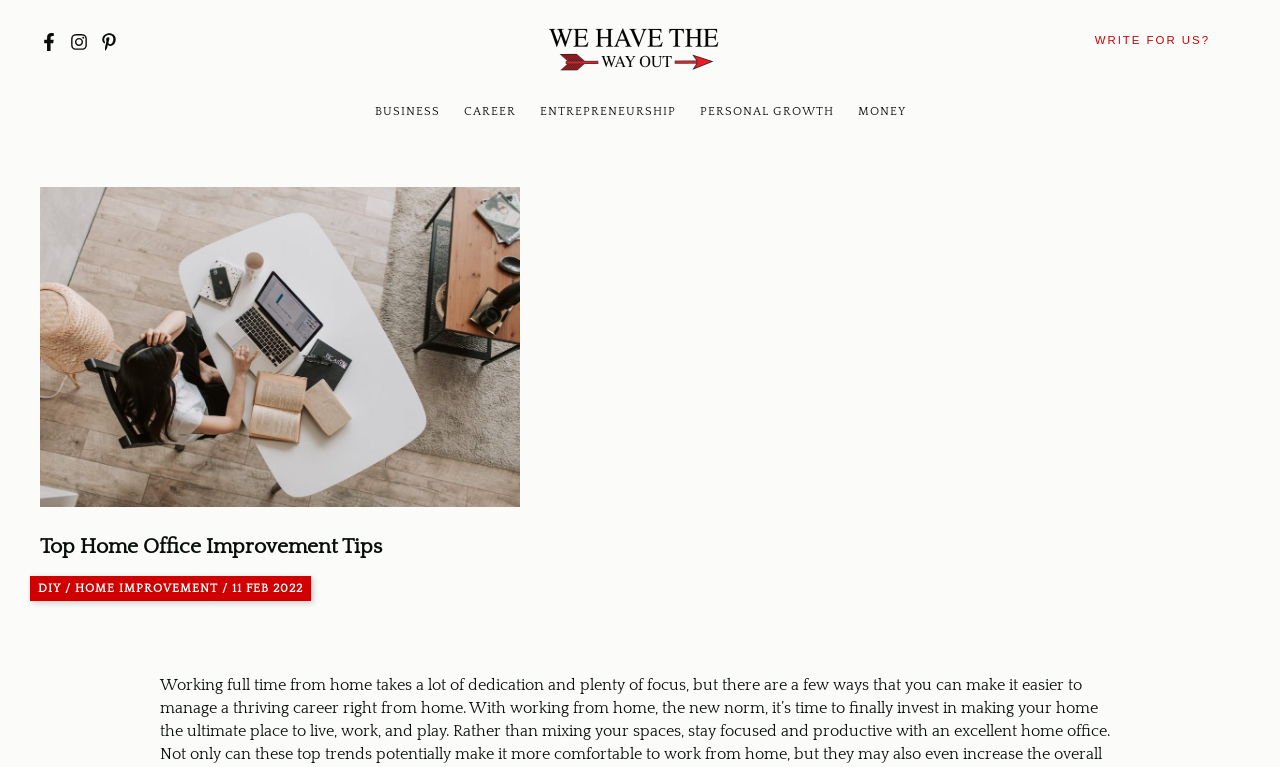Generate the main heading text from the webpage.

Top Home Office Improvement Tips￼